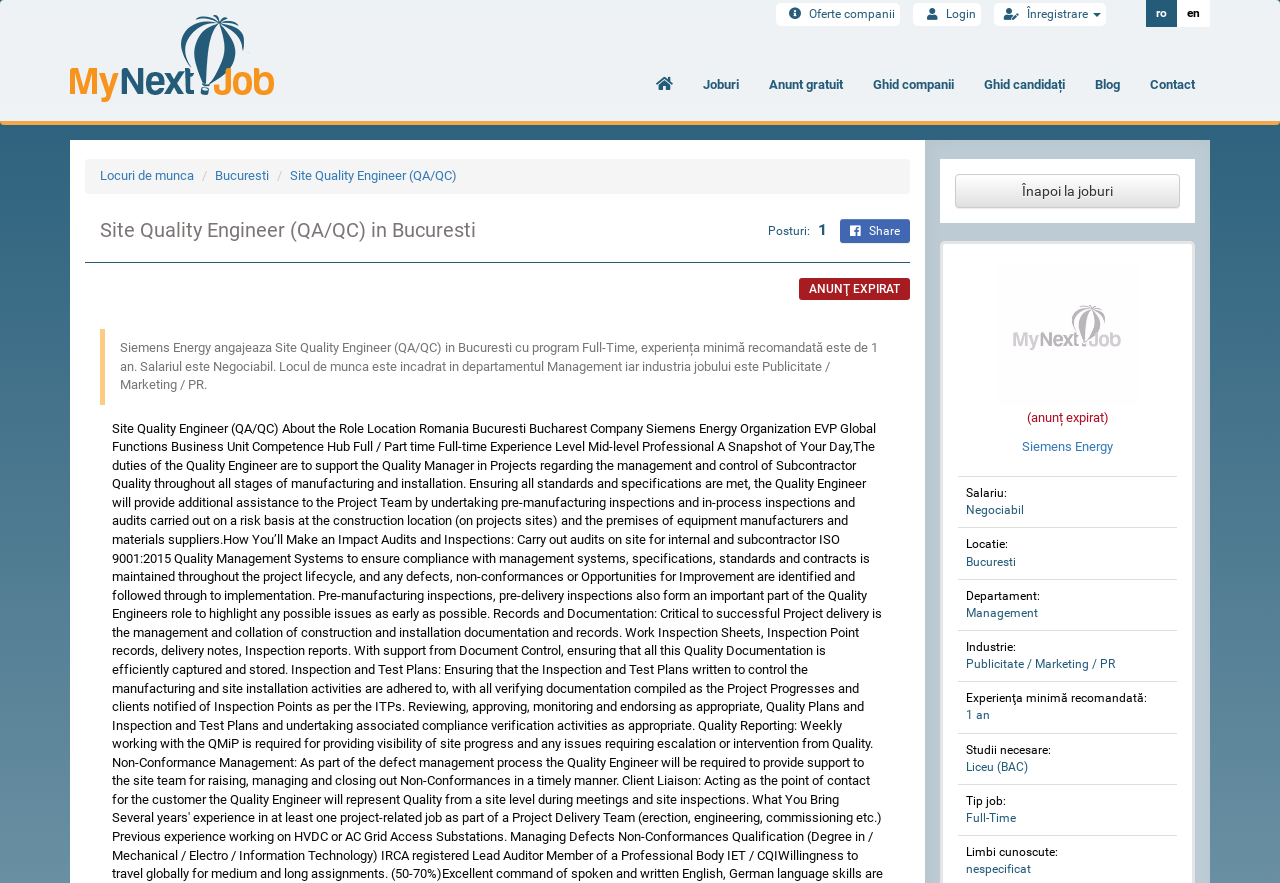Articulate a detailed summary of the webpage's content and design.

This webpage is a job posting for a Site Quality Engineer (QA/QC) position at Siemens Energy in Bucharest, Romania. The page has a navigation menu at the top with links to various sections, including "Joburi" (Jobs), "Anunt gratuit" (Free Ad), "Ghid companii" (Company Guide), "Ghid candidați" (Candidate Guide), "Blog", and "Contact". There is also a language selection option at the top right corner, allowing users to switch between Romanian and English.

Below the navigation menu, there is a breadcrumb trail indicating the current location: "Locuri de munca" (Jobs) > "Bucuresti" (Bucharest) > "Site Quality Engineer (QA/QC)". The main job posting title, "Site Quality Engineer (QA/QC) in Bucuresti", is displayed prominently in the center of the page.

The job posting itself is divided into several sections. The first section provides a brief summary of the job, including the company name, job title, location, and job type (Full-Time). The second section displays the job description, which includes the responsibilities, required experience, and salary information.

Below the job description, there is a table with additional details about the job, including the salary, location, department, industry, and required experience. Each row in the table corresponds to a specific detail, with a label on the left and the corresponding value on the right.

At the bottom of the page, there is a link to go back to the job listings, as well as a link to the company's profile. There is also an image, likely the company's logo, and a note indicating that the job posting has expired.